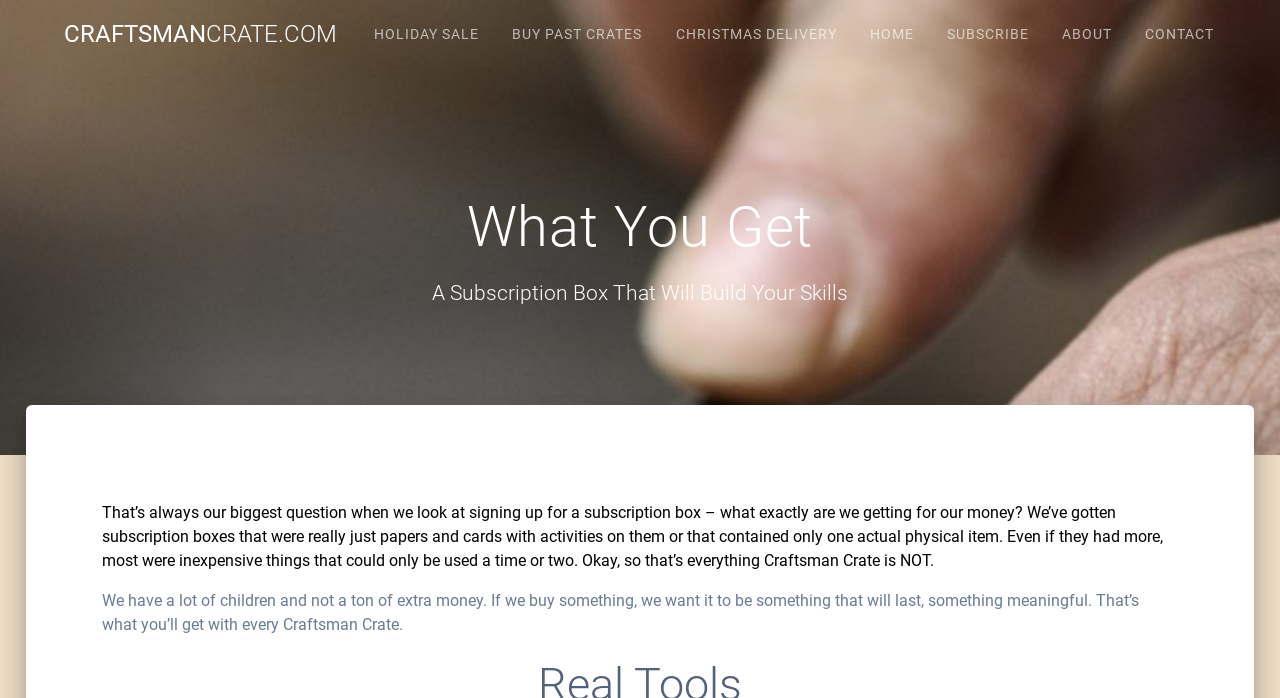Please identify the coordinates of the bounding box for the clickable region that will accomplish this instruction: "Go to the 'HOME' page".

[0.67, 0.014, 0.724, 0.082]